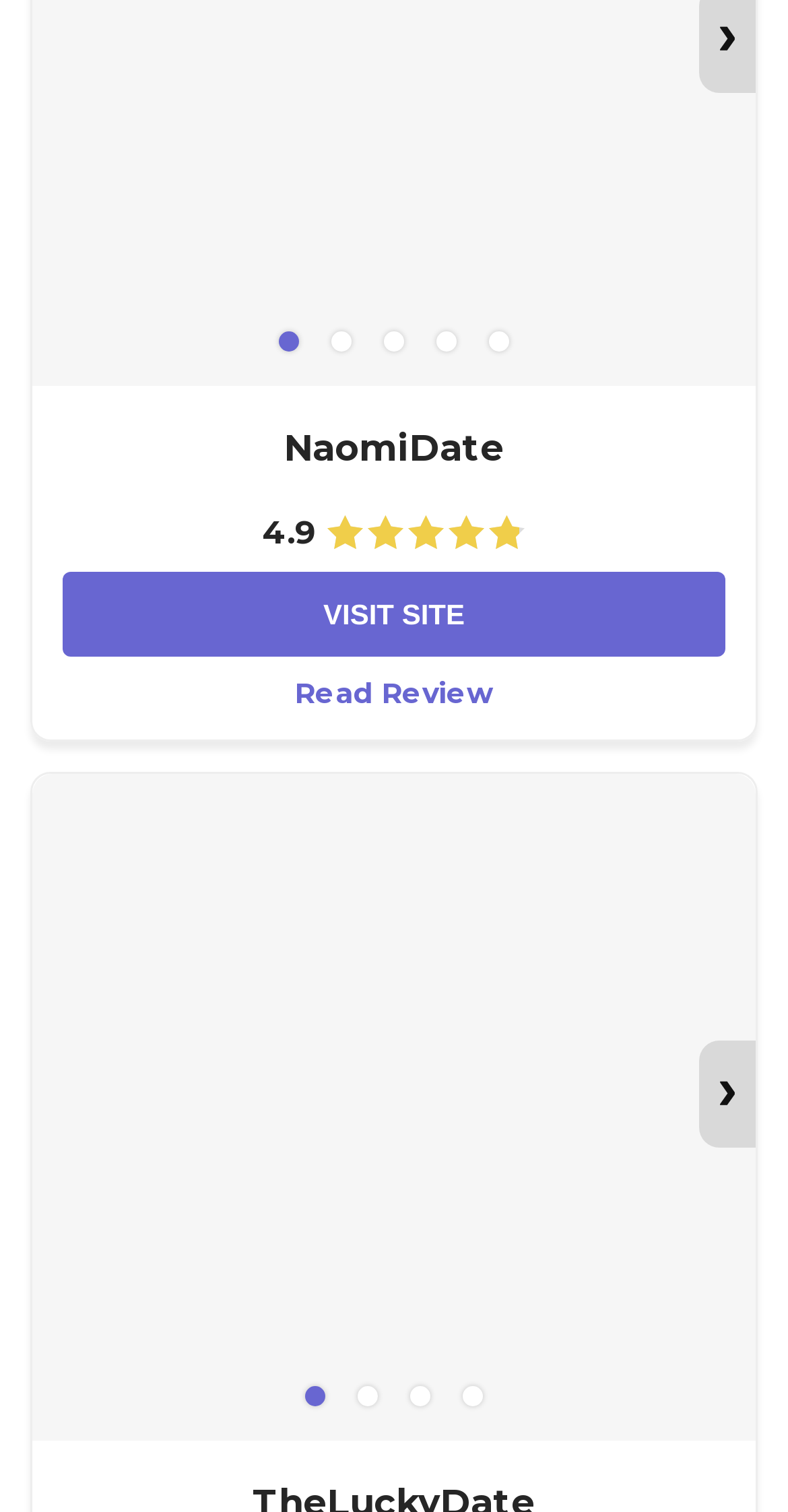Find and indicate the bounding box coordinates of the region you should select to follow the given instruction: "read the review".

[0.359, 0.448, 0.641, 0.47]